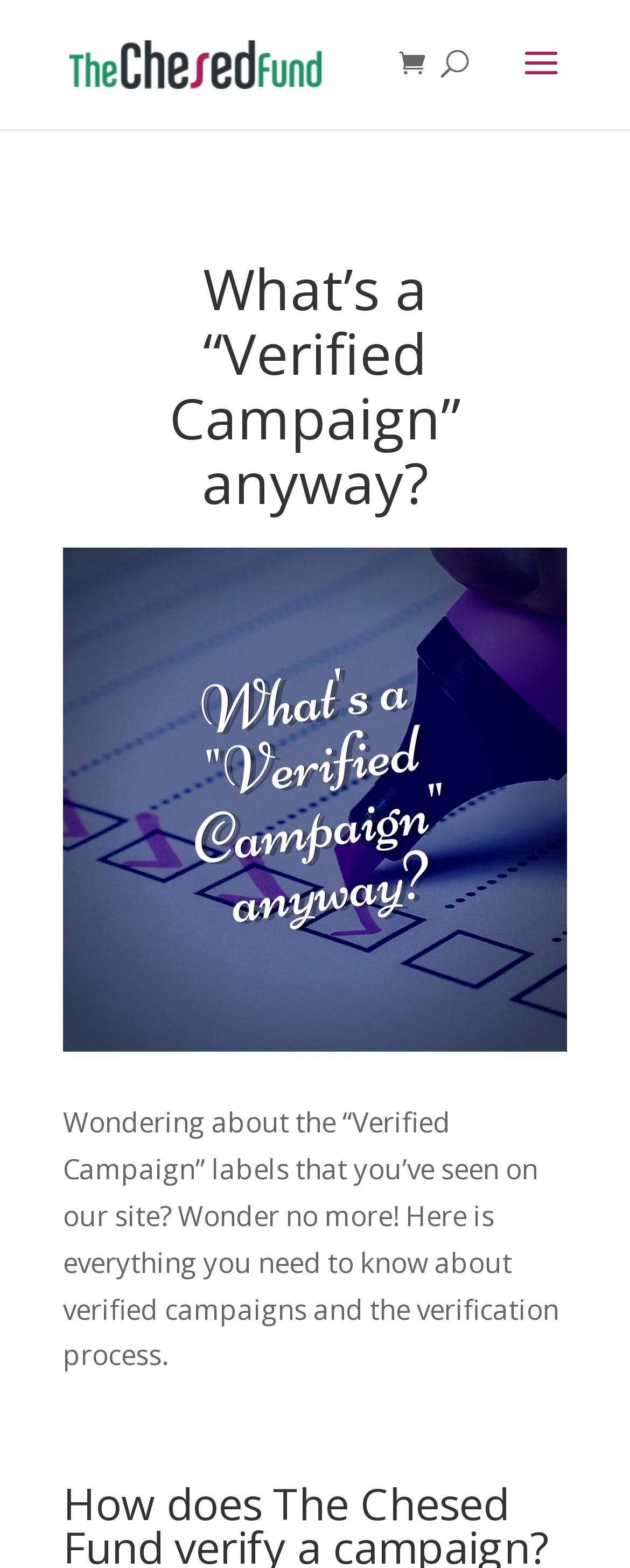Based on the visual content of the image, answer the question thoroughly: What is the purpose of this webpage?

Based on the content of the webpage, specifically the StaticText element, it appears that the purpose of this webpage is to provide information and explanation about verified campaigns and the verification process.